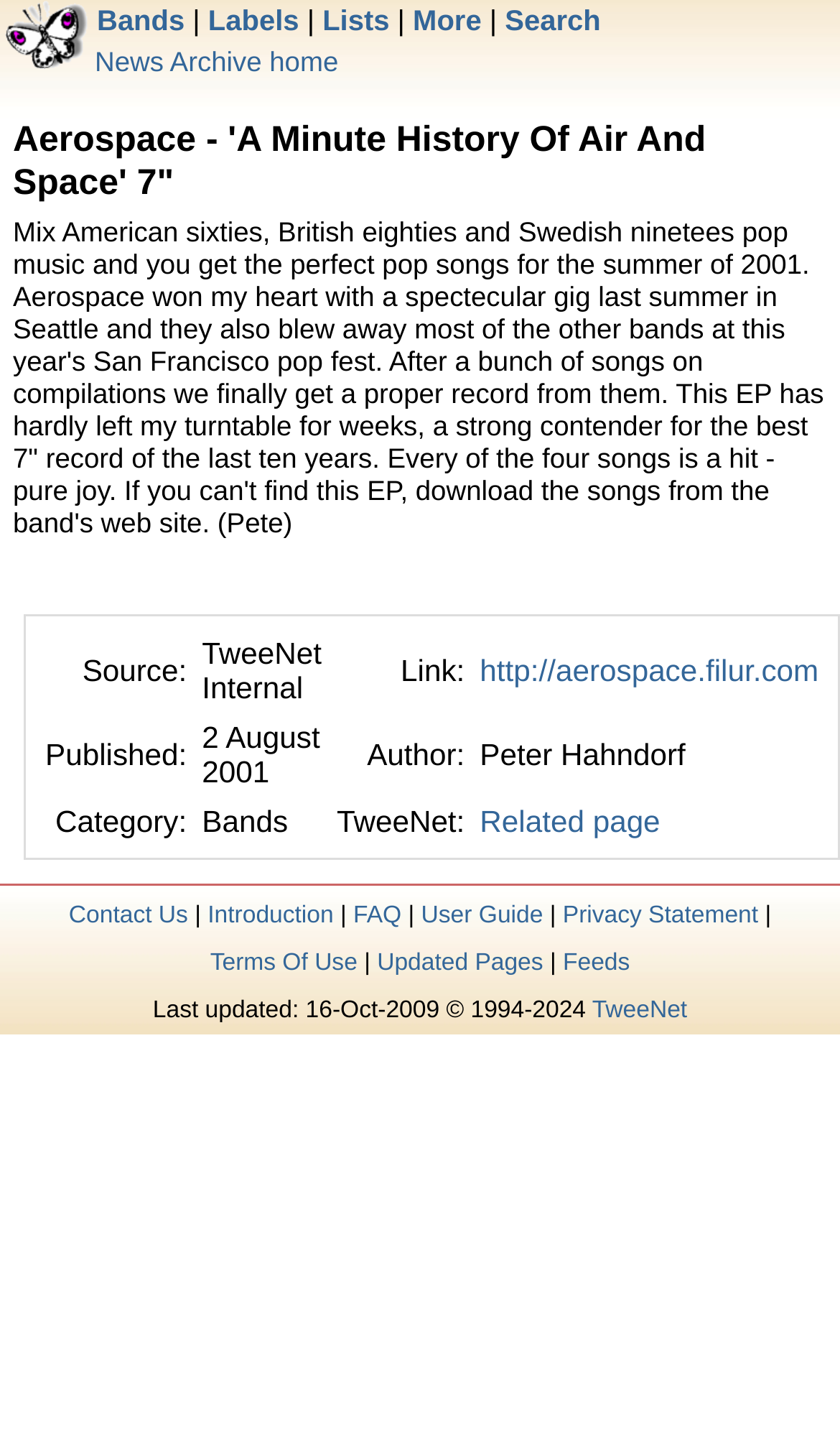Generate a thorough explanation of the webpage's elements.

This webpage is a news article about the band Aerospace, with a focus on their 7" record release. At the top left corner, there is a TweeNet logo, which is an image linked to the TweeNet homepage. Next to the logo, there are several navigation links, including "Bands", "Labels", "Lists", "More", and "Search", which are aligned horizontally.

Below the navigation links, there is a title "Aerospace - 'A Minute History Of Air And Space' 7" - News - TweeNet" in a large font size. Underneath the title, there is a news article that describes the band Aerospace, their music style, and their performance at the San Francisco pop fest. The article is written by Pete and includes a recommendation to download the songs from the band's website if the EP is not available.

On the right side of the article, there is a table with three rows, providing additional information about the article, including the source, publication date, author, category, and related page.

At the bottom of the page, there are several links to other pages, including "Contact Us", "Introduction", "FAQ", "User Guide", "Privacy Statement", "Terms Of Use", "Updated Pages", and "Feeds". These links are divided into two sections, separated by a vertical line. The page also displays a copyright notice and the last updated date at the very bottom.